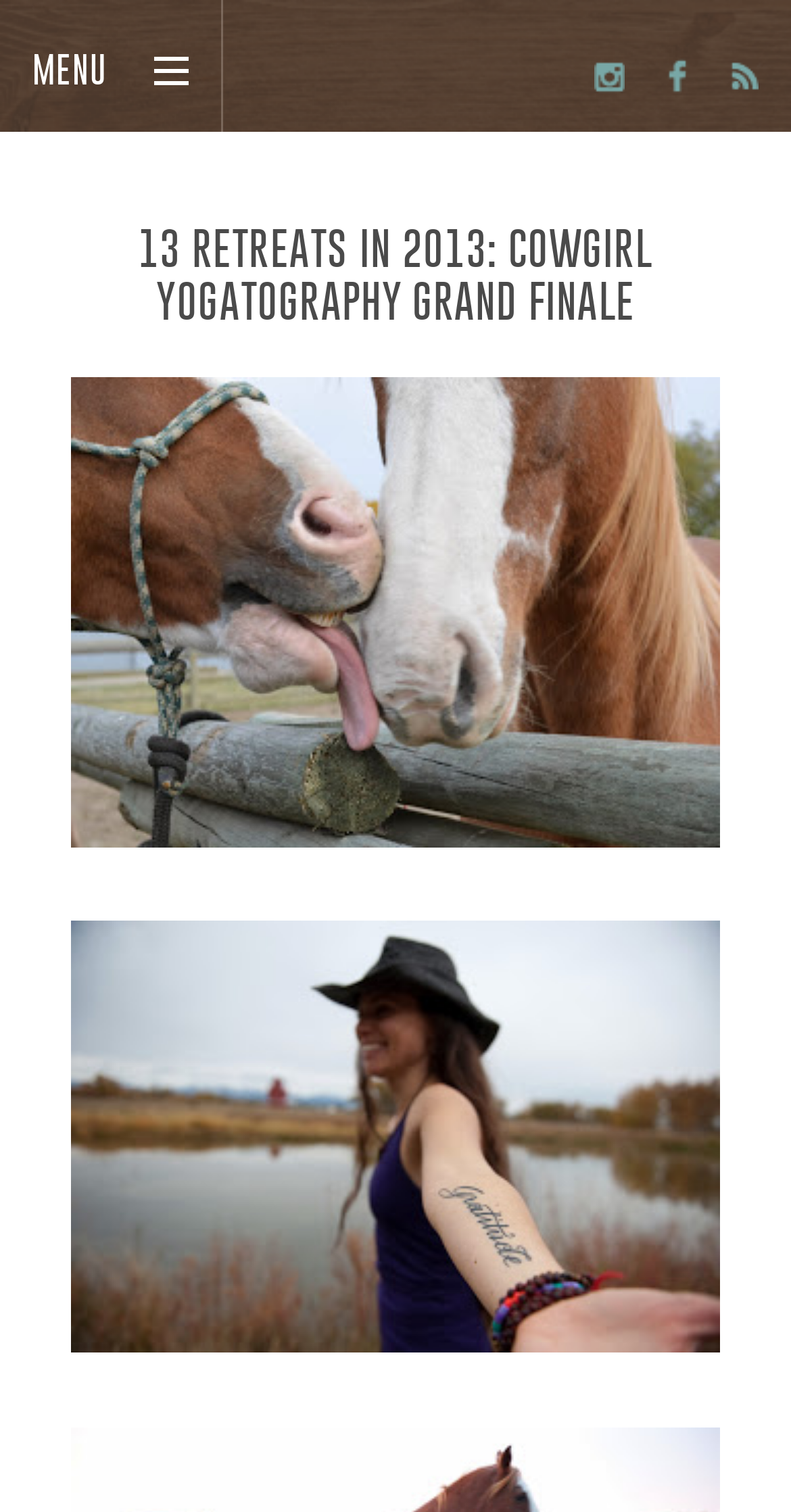Are there any social media links on the webpage?
Using the image, provide a detailed and thorough answer to the question.

The presence of three links with empty text content and similar bounding box coordinates suggests that they might be social media links, commonly found at the top right corner of a webpage.